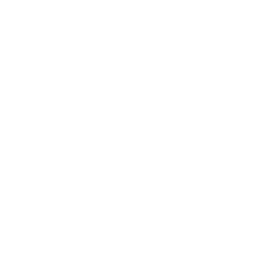Who is the Head of Legal at SAYACORP?
Please provide a single word or phrase as your answer based on the image.

Nafeesa Ismail